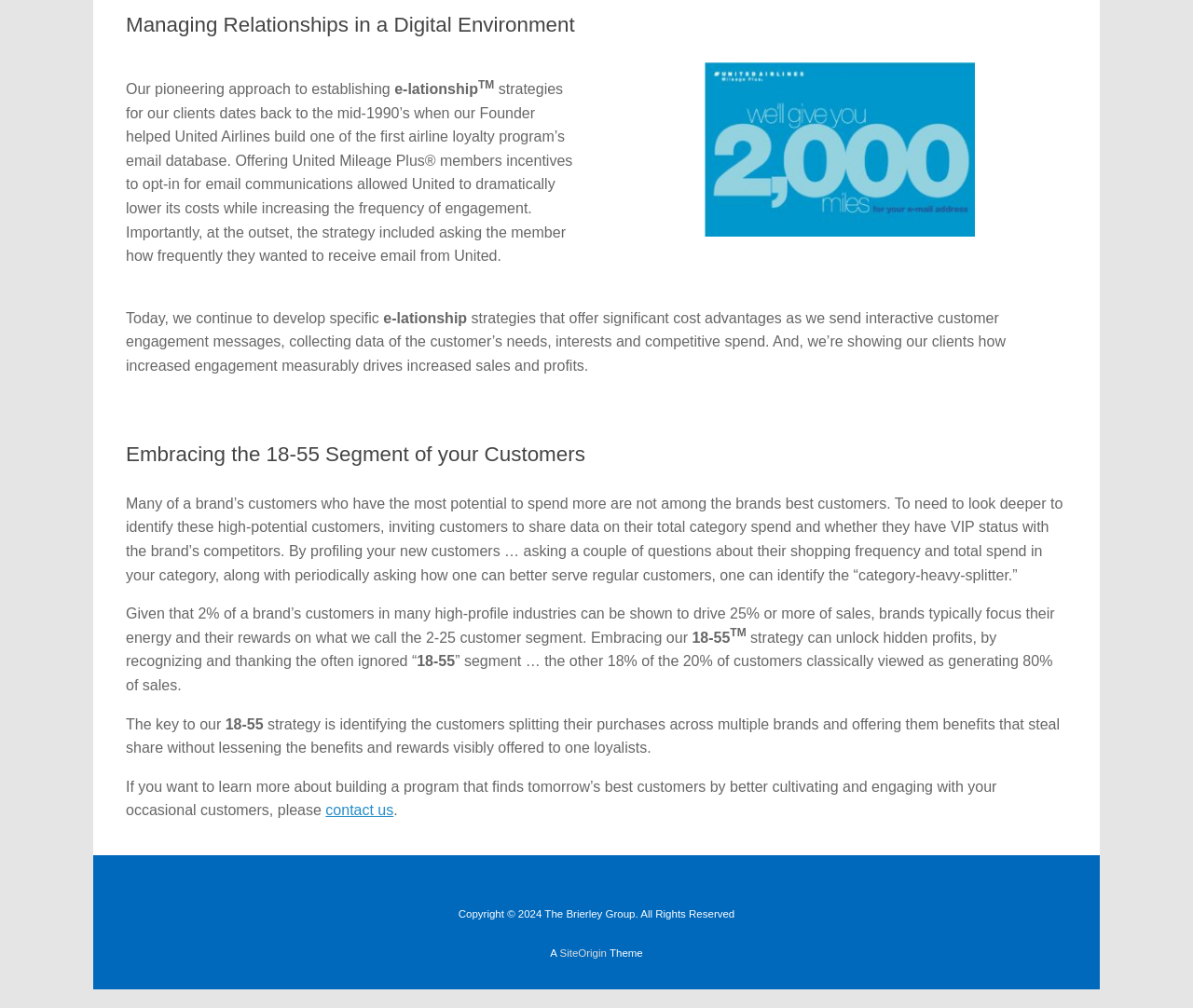Find the bounding box of the UI element described as follows: "contact us".

[0.273, 0.796, 0.33, 0.812]